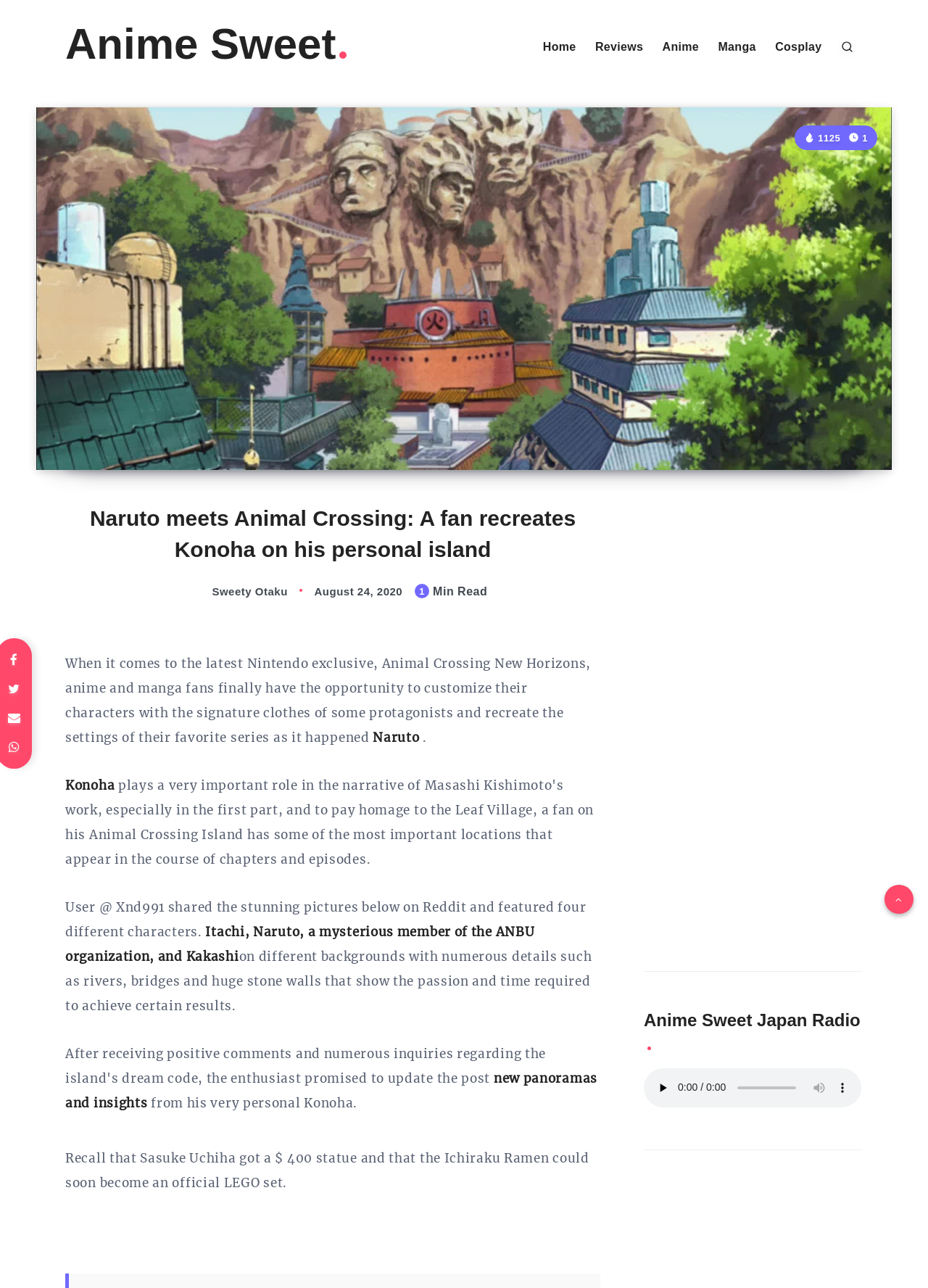Locate and extract the text of the main heading on the webpage.

Naruto meets Animal Crossing: A fan recreates Konoha on his personal island